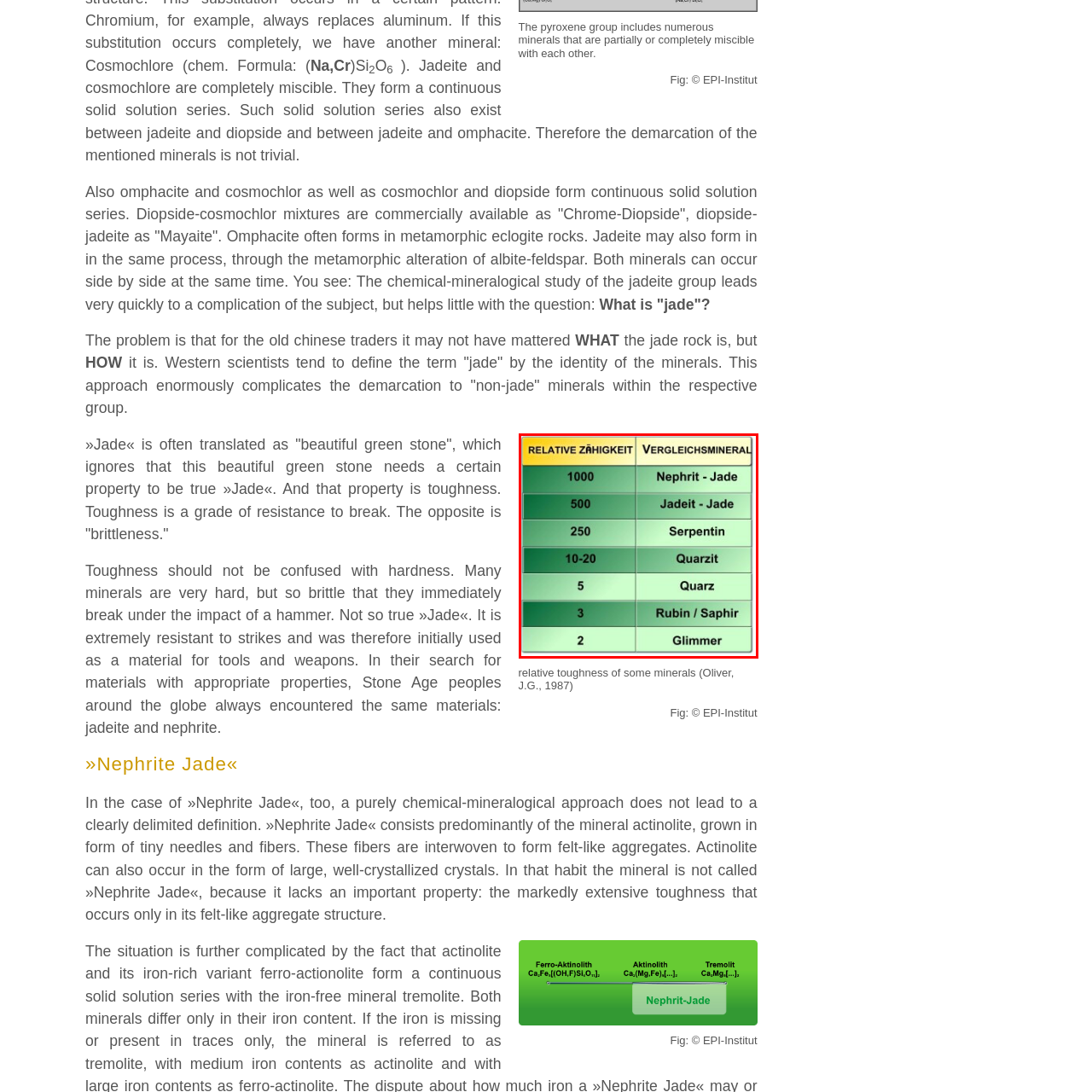Please provide a comprehensive caption for the image highlighted in the red box.

The image presents a comparative chart of the relative toughness of various minerals, highlighting their resilience as measured against one another. At the top, "Nephrit - Jade" is noted with a toughness rating of 1000, indicating its exceptional durability. This is followed by "Jadeit - Jade" at 500, significantly less tough but still notable. The chart continues with "Serpentin" at 250, "Quarzit" in the range of 10-20, and "Quarz" at a rating of 5. Lower down, "Rubin/Saphir" score a rating of 3, and "Glimmer" brings up the rear with a 2, demonstrating their lesser toughness. The background features a gradient of greens, emphasizing the mineral theme while presenting the information clearly and visually engaging.